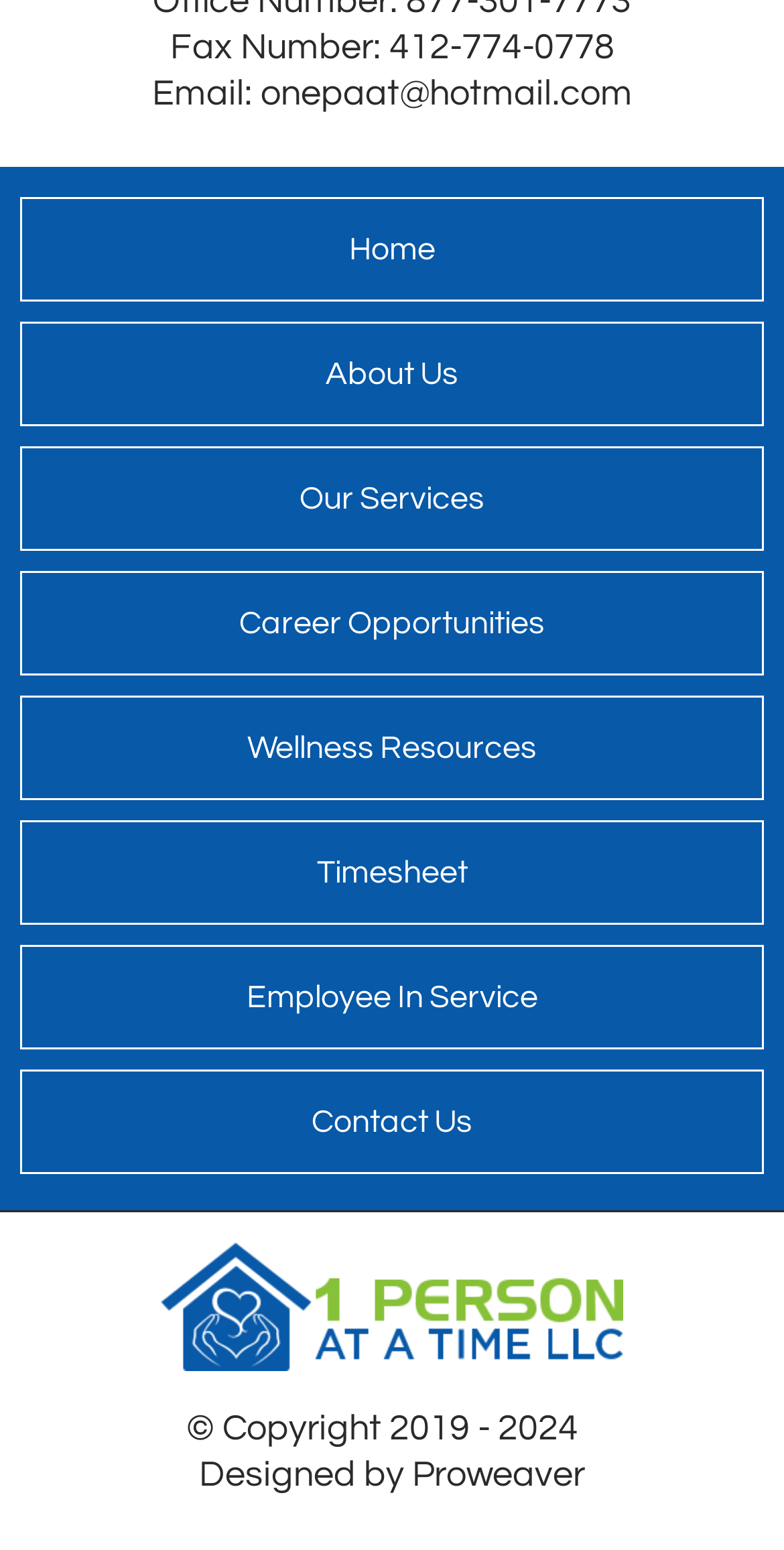Based on the element description: "onepaat@hotmail.com", identify the UI element and provide its bounding box coordinates. Use four float numbers between 0 and 1, [left, top, right, bottom].

[0.332, 0.048, 0.806, 0.073]